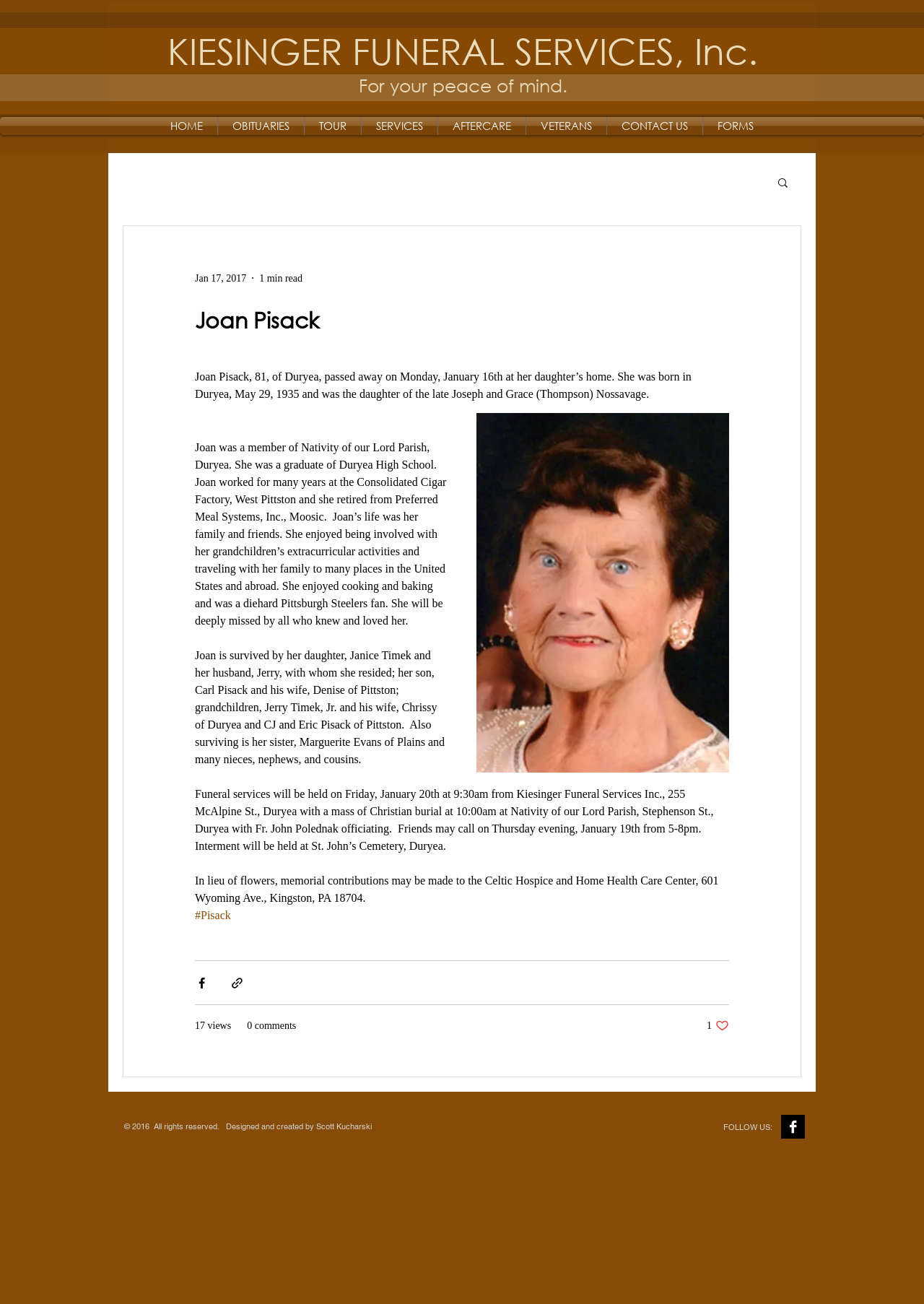Create a detailed summary of all the visual and textual information on the webpage.

This webpage is an obituary page for Joan Pisack, 81, of Duryea, who passed away on Monday, January 16th. At the top of the page, there is a heading "KIESINGER FUNERAL SERVICES, Inc." with a link to the funeral service's website. Below this heading, there is another heading "For your peace of mind." with a link to a related page.

On the left side of the page, there is a navigation menu with links to different sections of the website, including "HOME", "OBITUARIES", "TOUR", "SERVICES", "AFTERCARE", "VETERANS", "CONTACT US", and "FORMS".

The main content of the page is an article about Joan Pisack's life, which includes her birth and death dates, her family, and her interests. The article is divided into several paragraphs, with headings and subheadings. There are also several buttons and links on the page, including a "Search" button, a "Share via Facebook" button, and a "Share via link" button.

At the bottom of the page, there is a section with social media links, including a link to Facebook, and a copyright notice with the year 2016 and the name of the designer, Scott Kucharski.

There are several images on the page, including a search icon, Facebook icons, and a logo for KIESINGER FUNERAL SERVICES, Inc. The overall layout of the page is clean and easy to read, with clear headings and concise text.